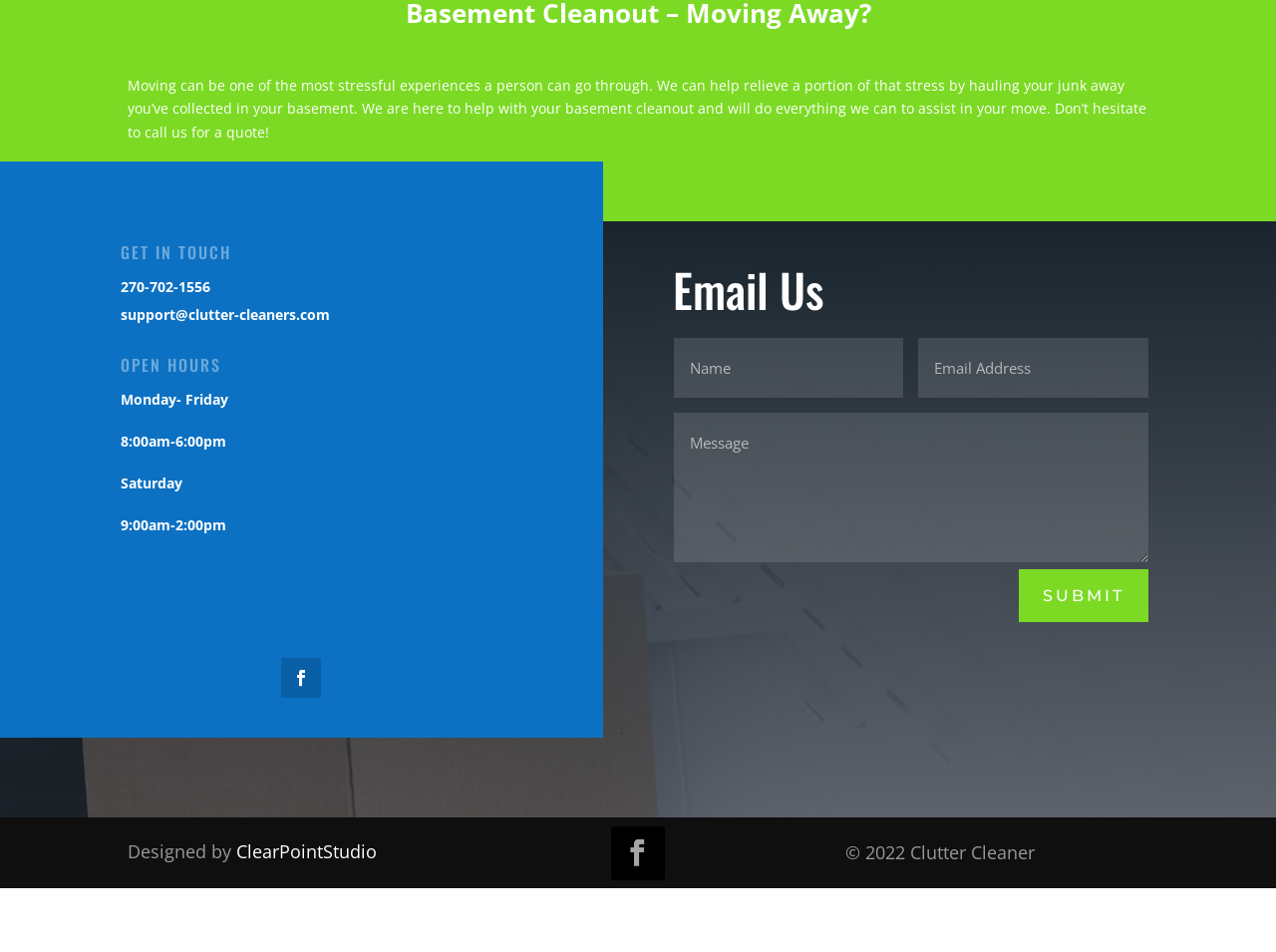Provide a short answer using a single word or phrase for the following question: 
What is the email address to contact?

support@clutter-cleaners.com